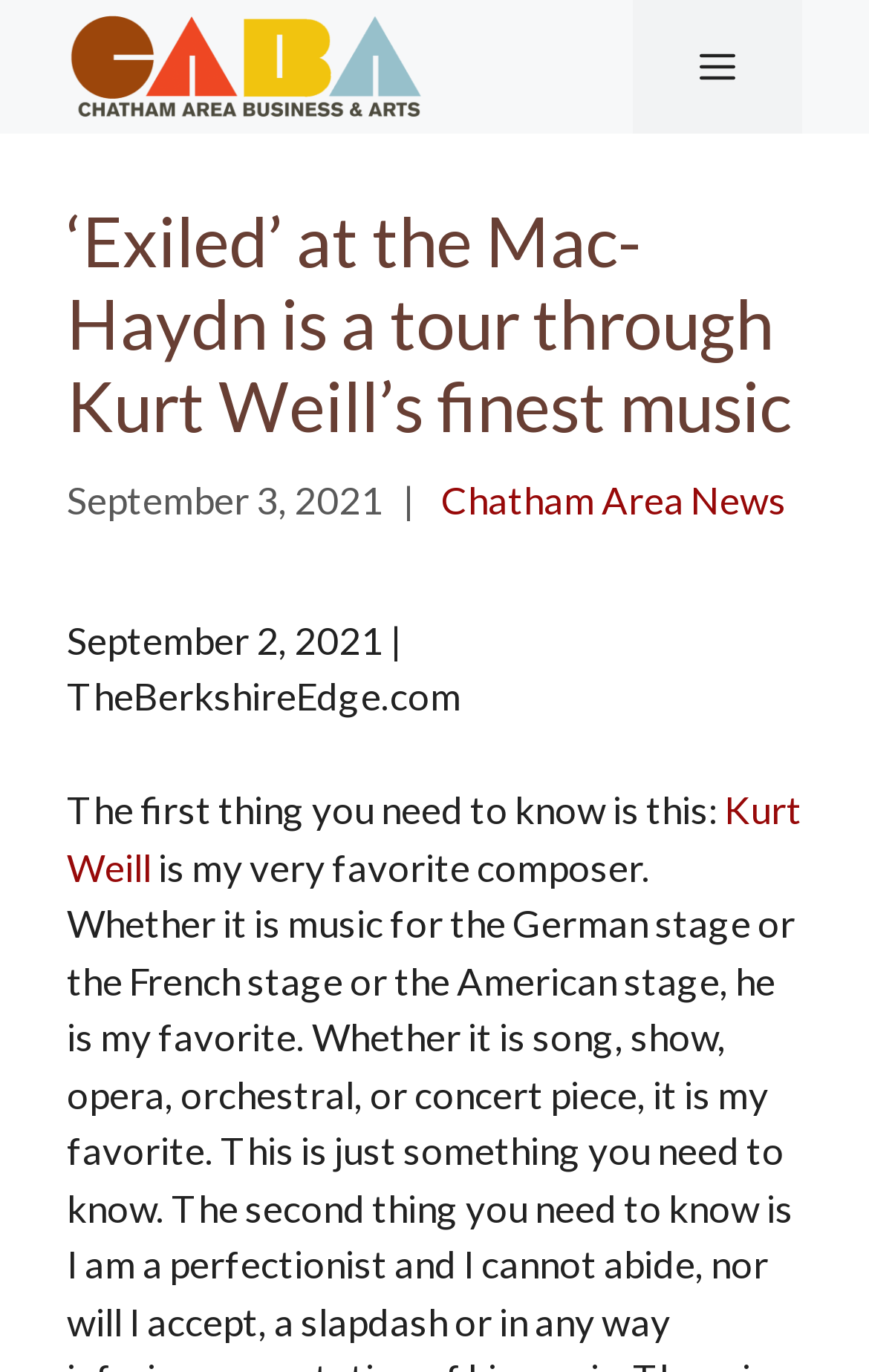Determine the main headline from the webpage and extract its text.

‘Exiled’ at the Mac-Haydn is a tour through Kurt Weill’s finest music